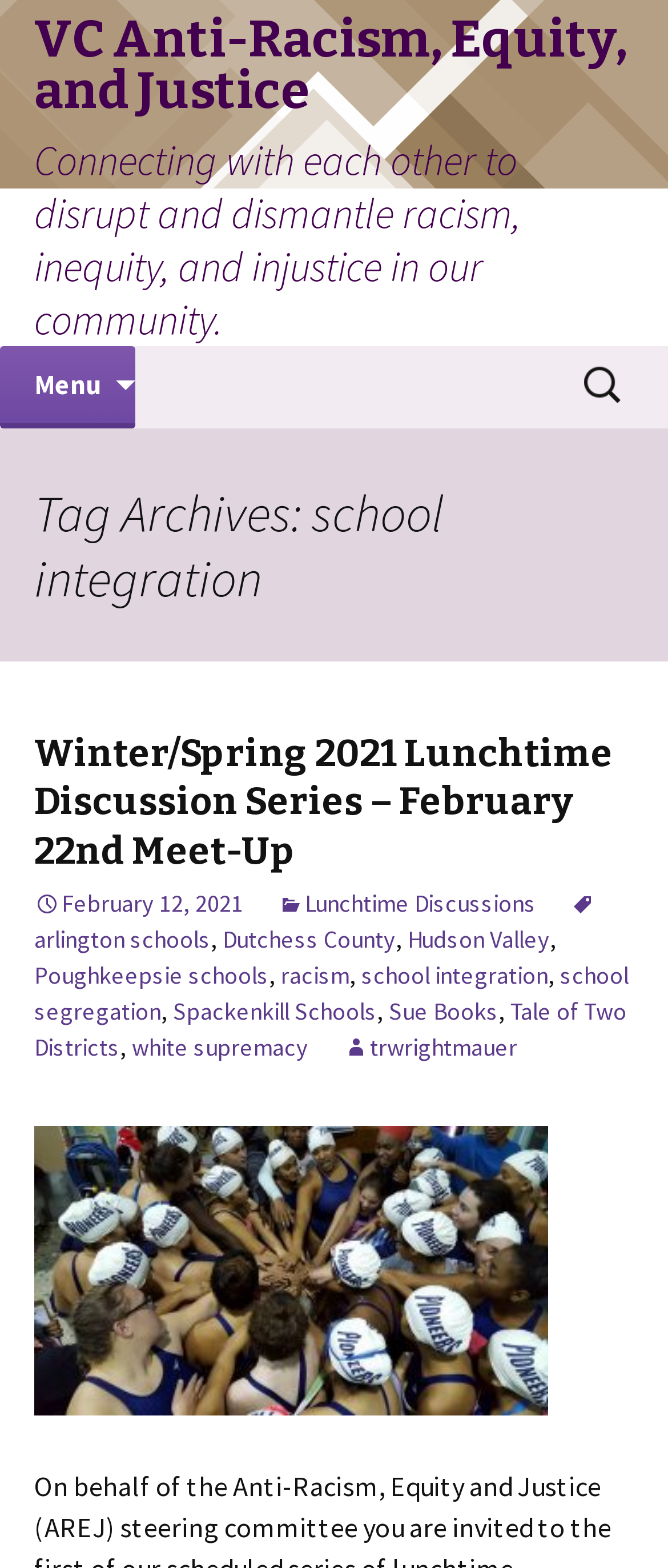Locate the bounding box coordinates of the area you need to click to fulfill this instruction: 'Search for something'. The coordinates must be in the form of four float numbers ranging from 0 to 1: [left, top, right, bottom].

[0.862, 0.222, 0.949, 0.269]